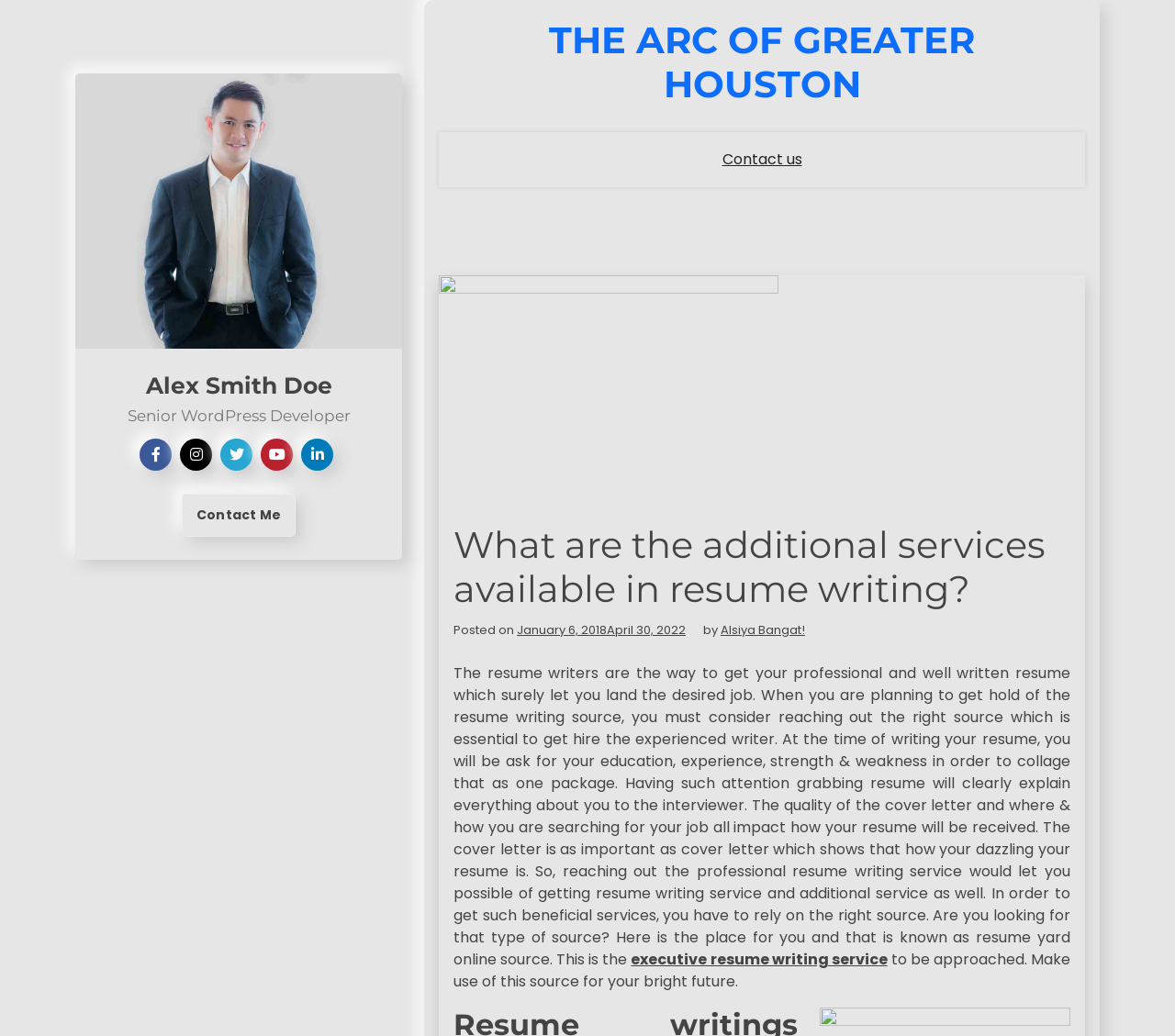What is the name of the online source mentioned for resume writing service?
Give a detailed response to the question by analyzing the screenshot.

I found the answer by reading the paragraph of text which mentions 'resume yard online source' as a place to get resume writing service and additional services.